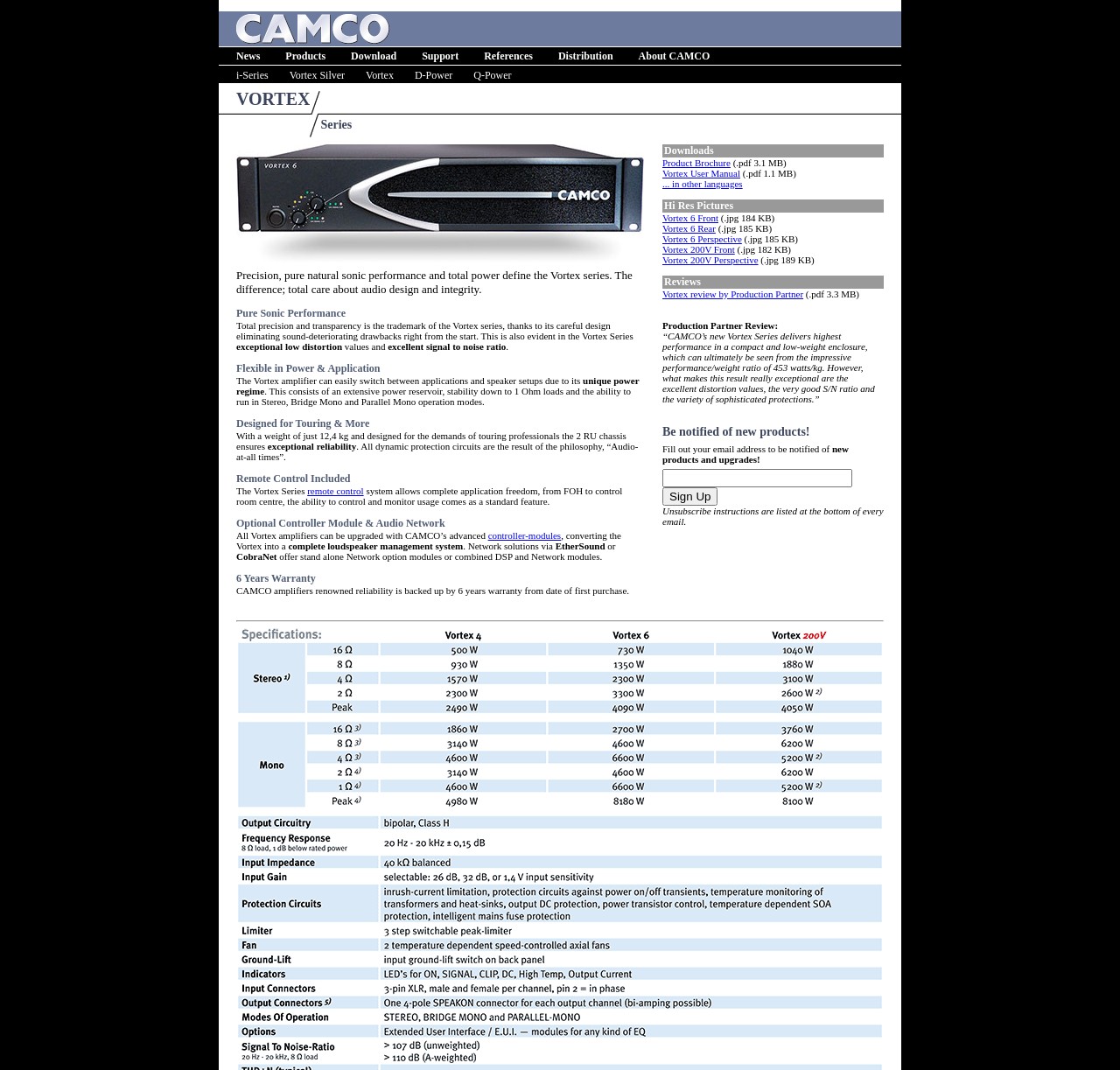Provide a thorough description of the webpage you see.

The webpage is about CAMCO Amplifiers, specifically the VORTEX Series. At the top, there is a navigation menu with links to News, Products, Download, Support, References, Distribution, and About CAMCO. Below the navigation menu, there are several sections showcasing the features and benefits of the VORTEX Series amplifiers.

The first section highlights the i-Series, Vortex Silver, Vortex, D-Power, and Q-Power amplifiers. The second section provides a detailed description of the VORTEX Series, emphasizing its pure sonic performance, total power, and flexibility in power and application. The text explains the amplifier's design, its ability to switch between applications and speaker setups, and its reliability.

The third section appears to be a table with two columns. The left column contains a description of the VORTEX Series, including its features, such as remote control, optional controller modules, and audio network capabilities. The right column has a list of downloads, including product brochures, user manuals, and high-resolution pictures of the amplifiers. There is also a section for reviews, with a quote from Production Partner praising the VORTEX Series' performance and features.

At the bottom of the page, there is a call-to-action to sign up for notifications about new products and upgrades, with a brief description of the email newsletter and unsubscribe instructions.